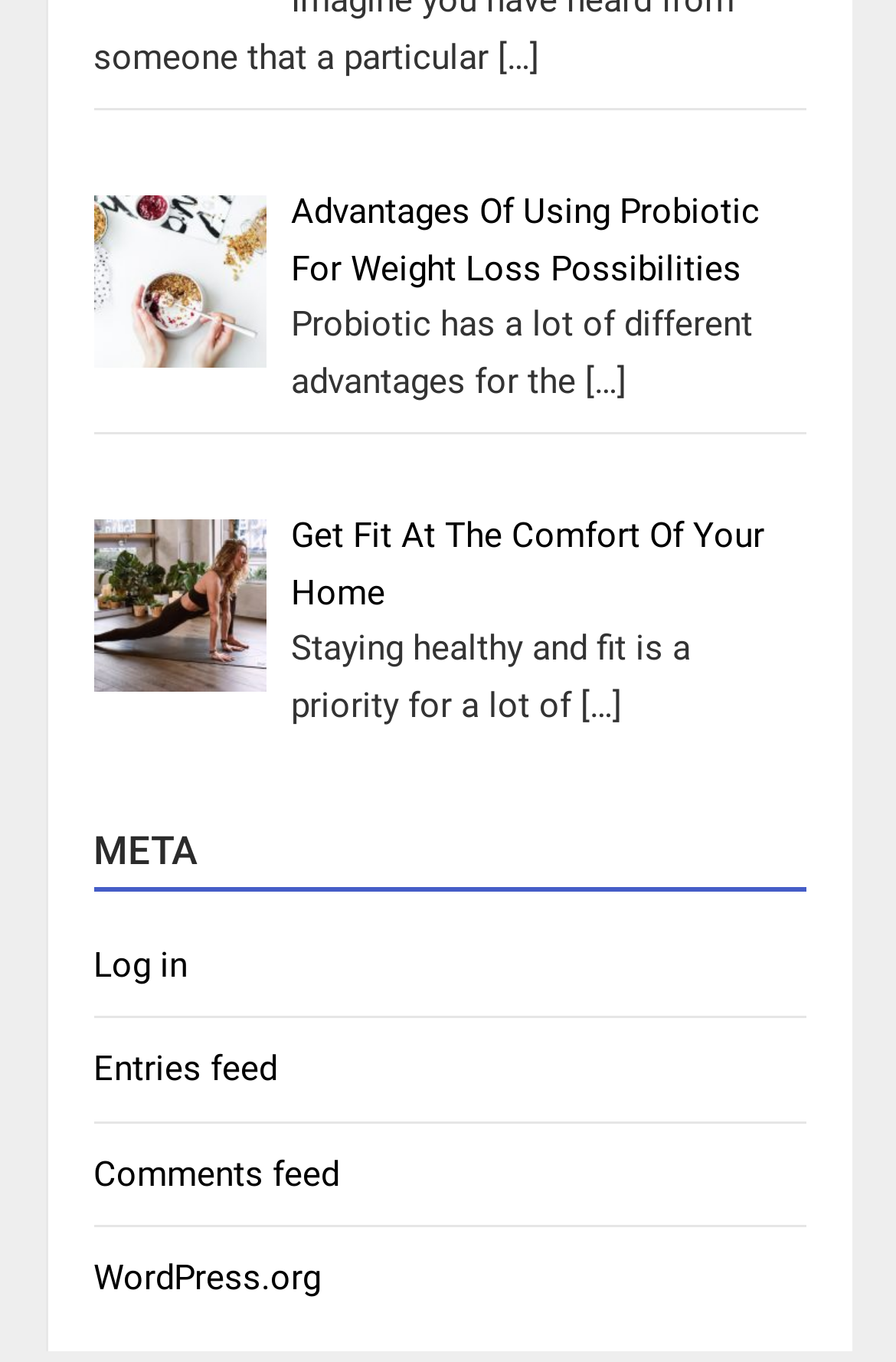What is the name of the platform?
Provide a detailed and well-explained answer to the question.

The link at the bottom of the webpage has the text 'WordPress.org', which suggests that the platform or content management system used is WordPress.